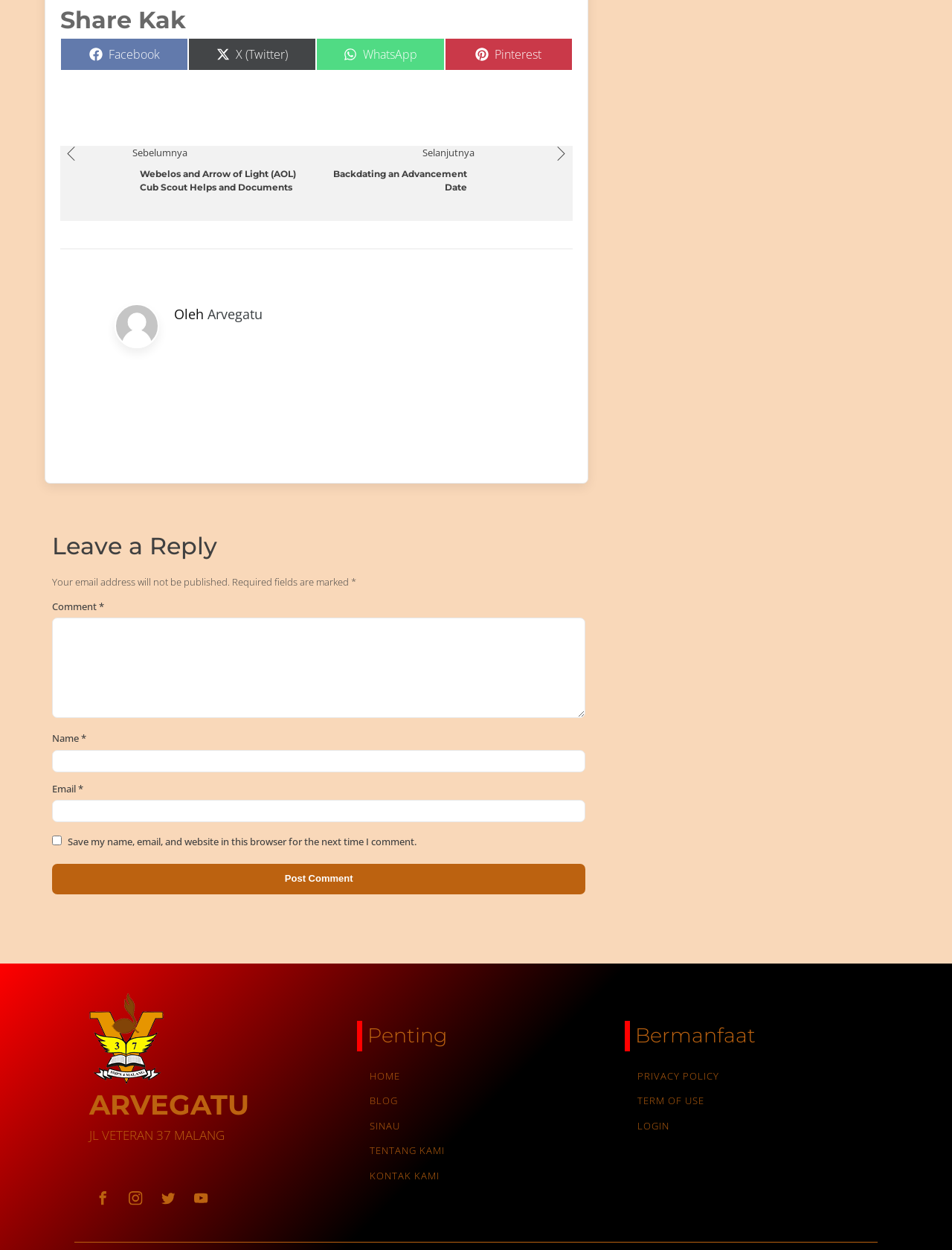Provide the bounding box coordinates of the section that needs to be clicked to accomplish the following instruction: "Leave a reply."

[0.055, 0.423, 0.615, 0.451]